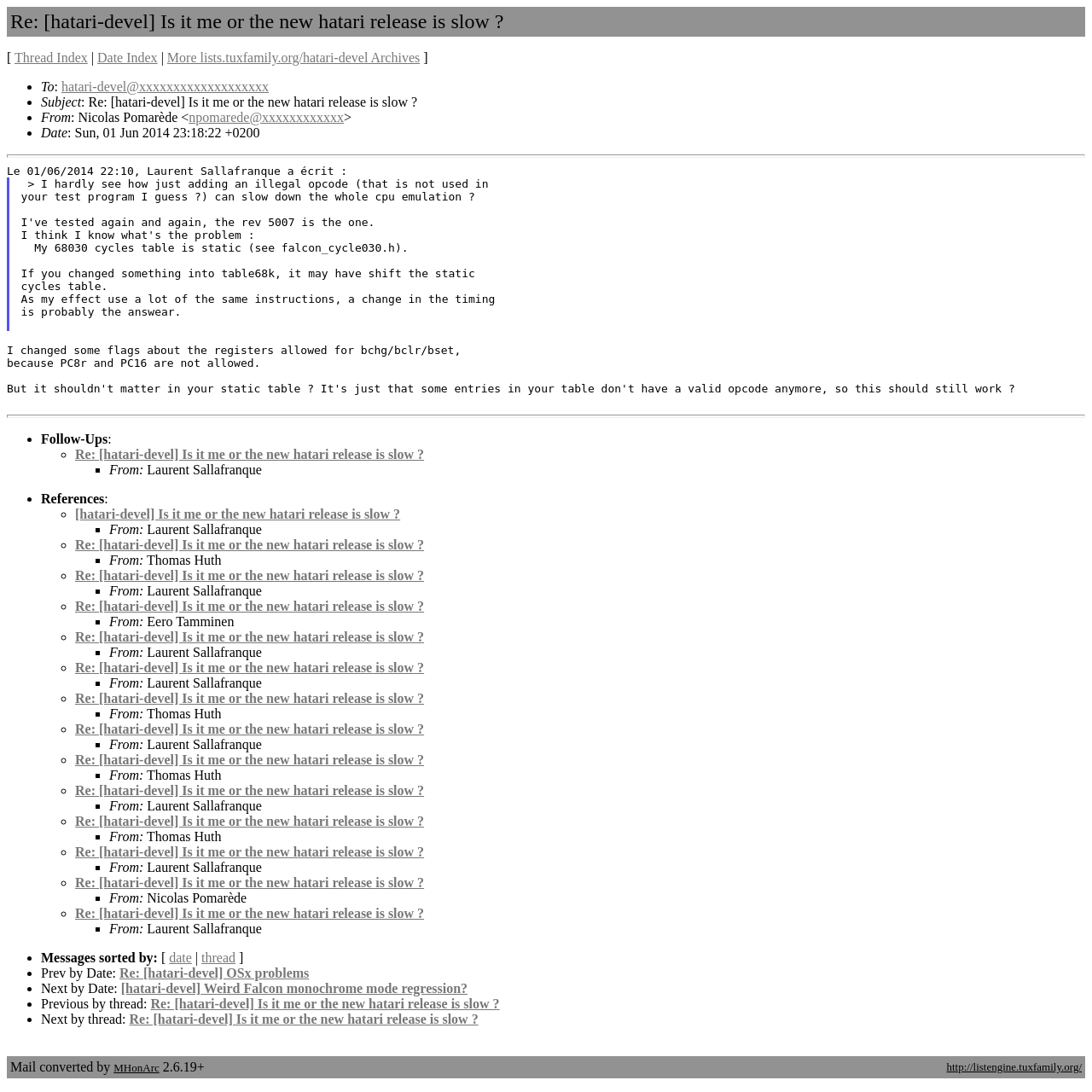Please locate the clickable area by providing the bounding box coordinates to follow this instruction: "Click on the link 'Re: [hatari-devel] Is it me or the new hatari release is slow?'".

[0.069, 0.492, 0.388, 0.505]